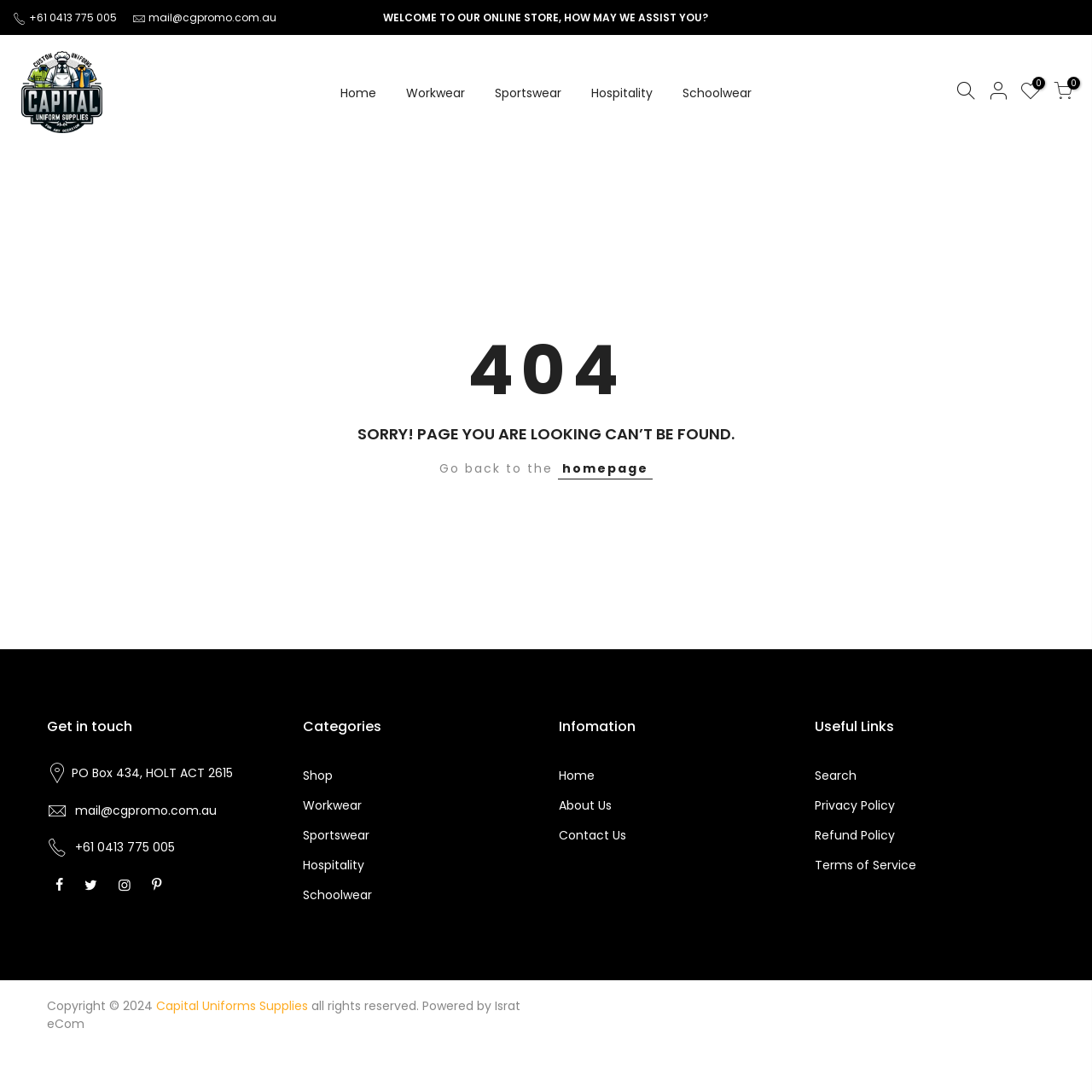Using the provided element description, identify the bounding box coordinates as (top-left x, top-left y, bottom-right x, bottom-right y). Ensure all values are between 0 and 1. Description: Contact Us

[0.512, 0.757, 0.573, 0.773]